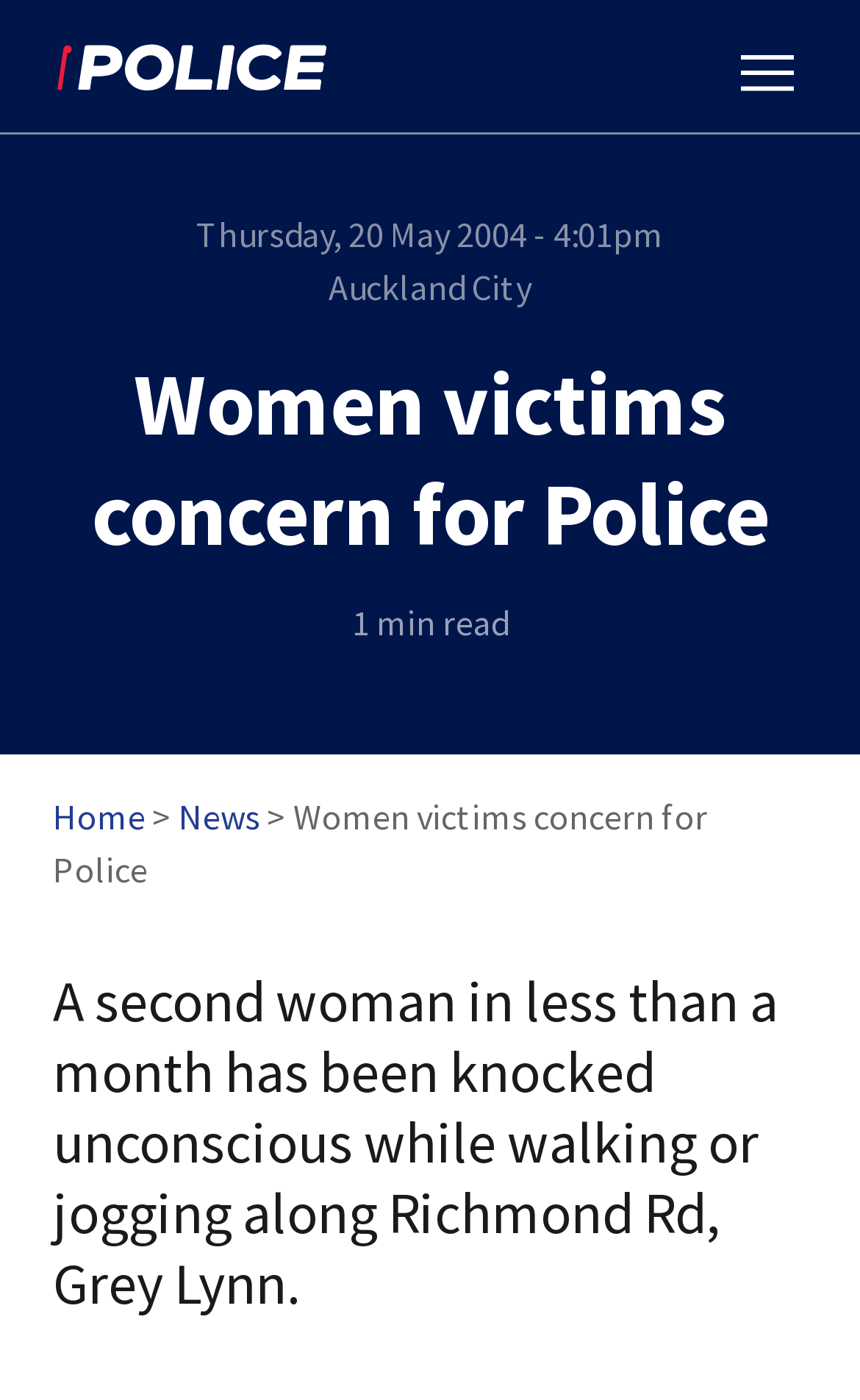Identify the bounding box of the UI element that matches this description: "Skip to main content".

[0.0, 0.0, 0.325, 0.002]